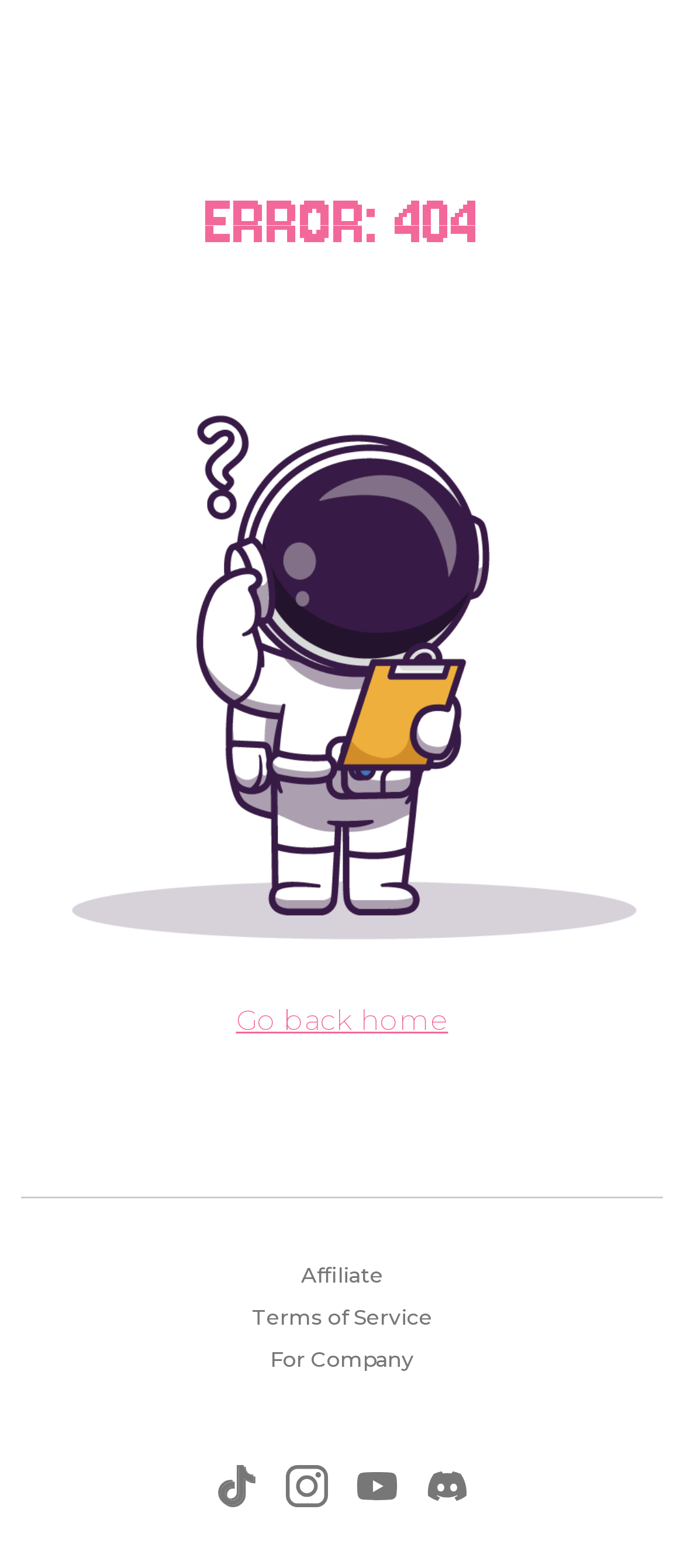Extract the bounding box coordinates for the described element: "Terms of Service". The coordinates should be represented as four float numbers between 0 and 1: [left, top, right, bottom].

[0.031, 0.827, 0.969, 0.854]